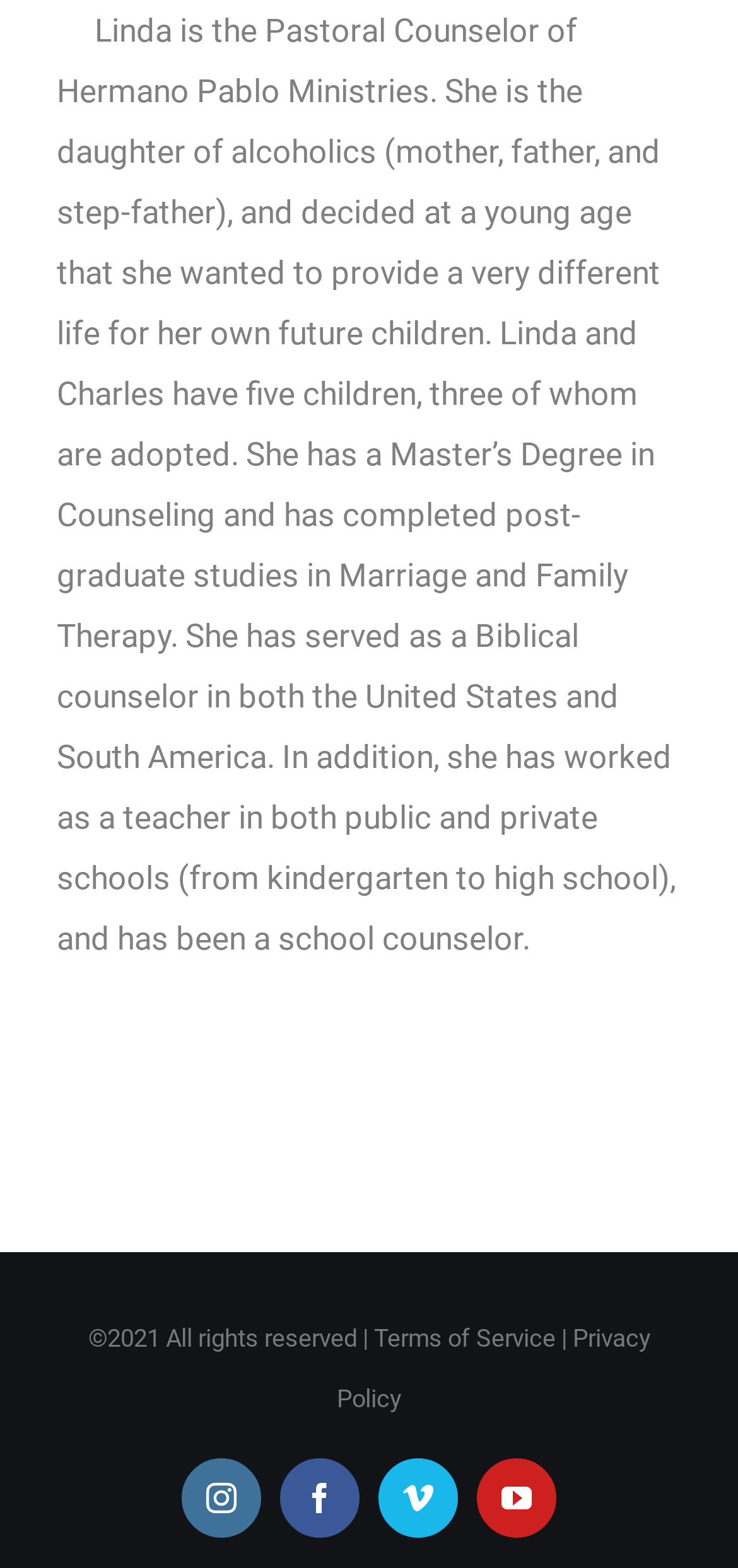Please respond in a single word or phrase: 
What is Linda's profession?

Pastoral Counselor